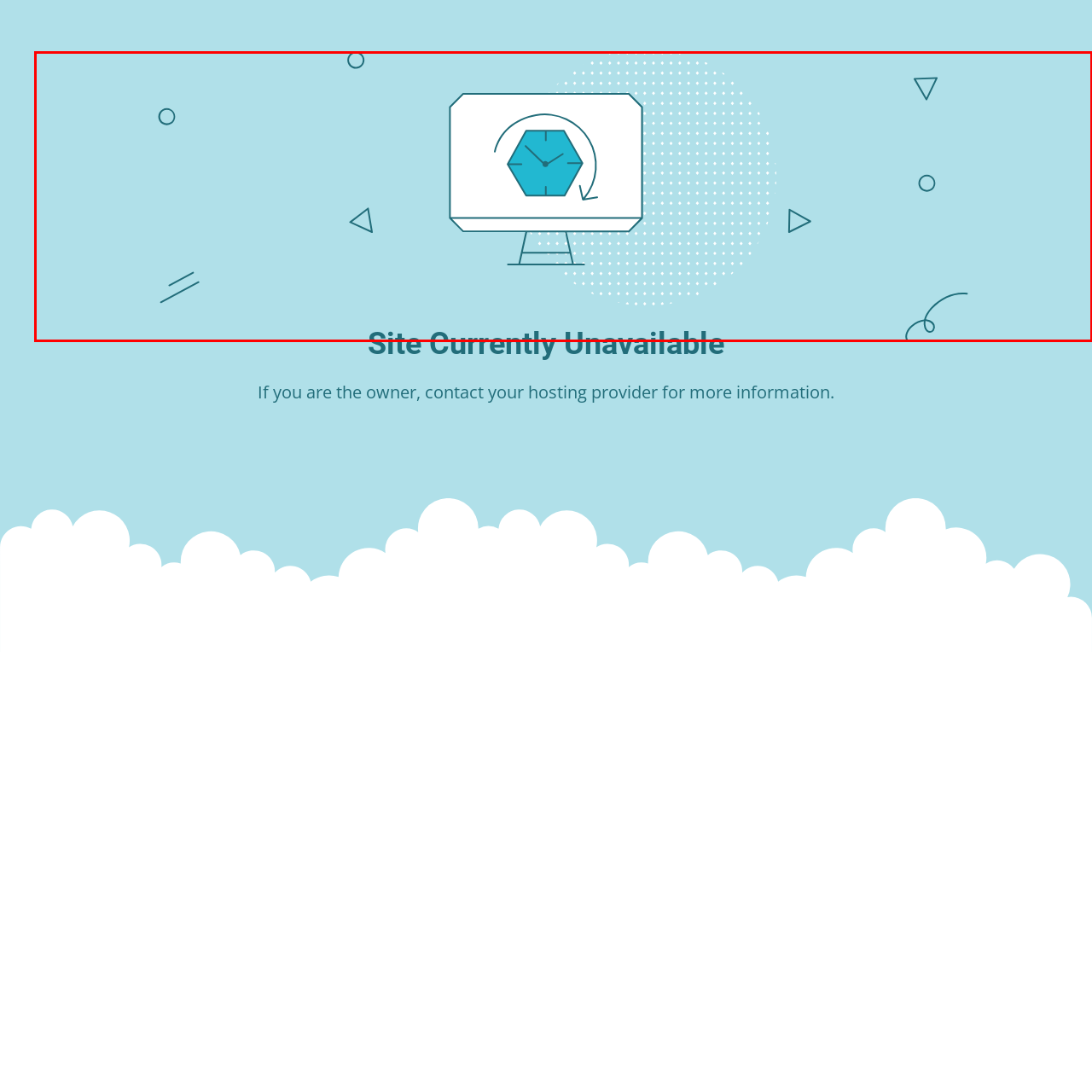Explain in detail what is depicted in the image enclosed by the red boundary.

The image features a stylized representation of a computer monitor displaying an icon of a hexagonal clock, symbolizing a time-related function. Surrounding the monitor are various geometric shapes, including dots and triangles, which add a modern and dynamic aesthetic to the background. At the bottom of the image, the text "Site Currently Unavailable" is prominently displayed in bold, indicating that the website is currently inaccessible. The overall color scheme consists of a calm blue background, enhancing the message of temporary unavailability while maintaining a clean and visually appealing design. This graphic is likely part of a user interface, serving as an informative placeholder for visitors.